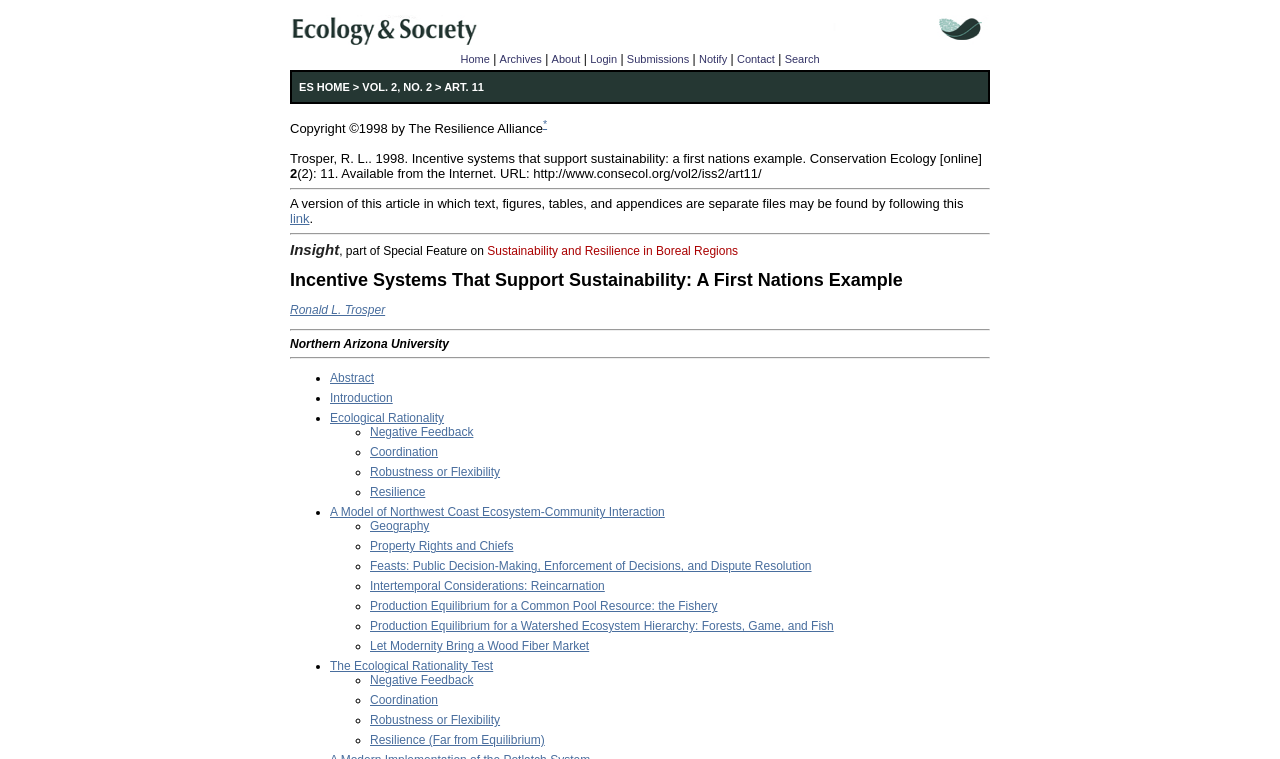How many links are in the top navigation bar?
Answer with a single word or phrase by referring to the visual content.

7